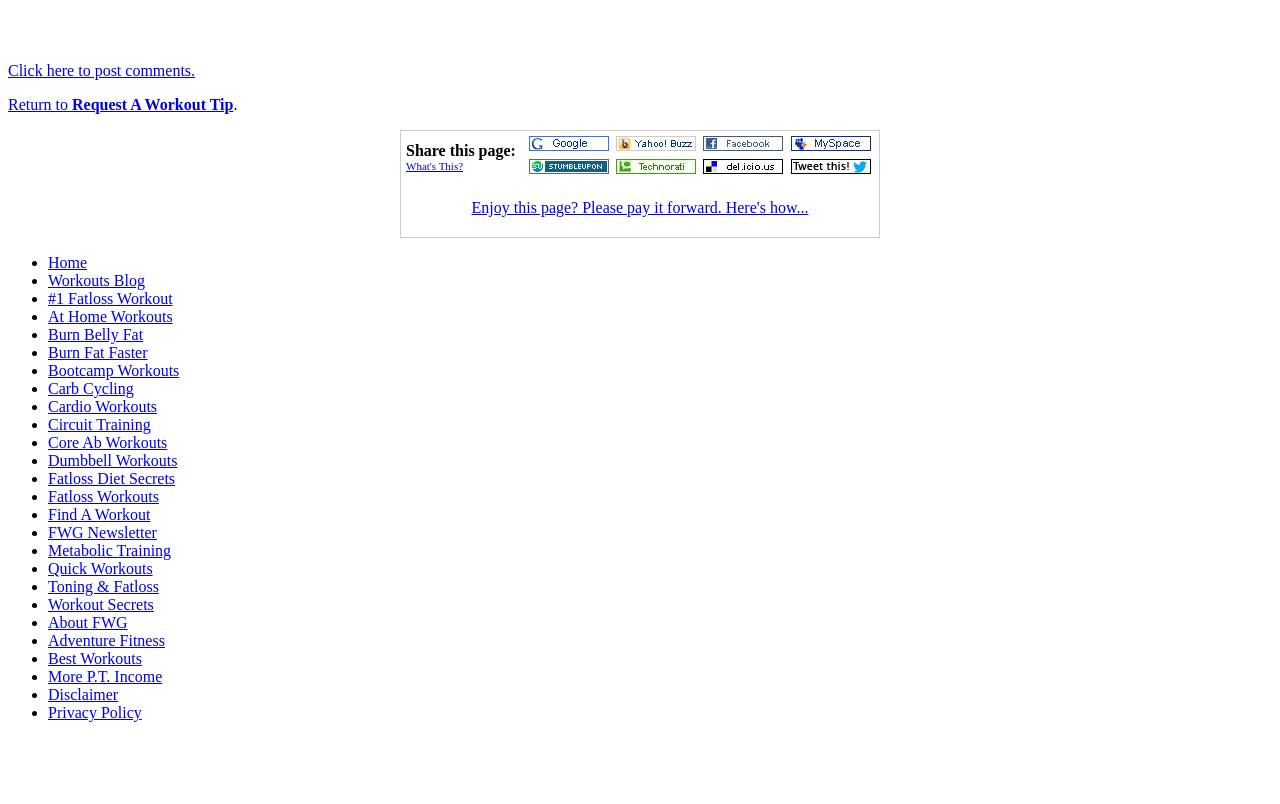Please provide the bounding box coordinate of the region that matches the element description: alt="del.icio.us". Coordinates should be in the format (top-left x, top-left y, bottom-right x, bottom-right y) and all values should be between 0 and 1.

[0.549, 0.199, 0.612, 0.22]